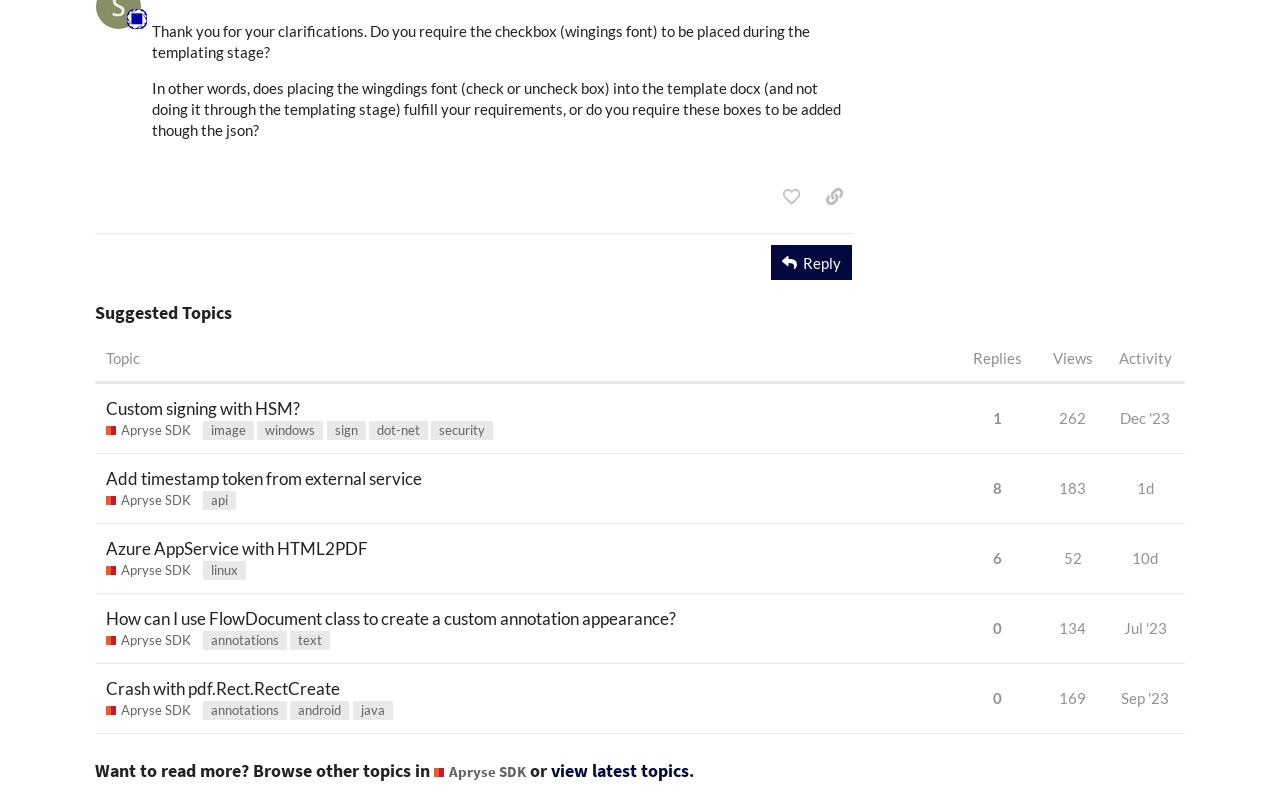Find the bounding box coordinates of the clickable element required to execute the following instruction: "Like this post". Provide the coordinates as four float numbers between 0 and 1, i.e., [left, top, right, bottom].

[0.604, 0.225, 0.633, 0.266]